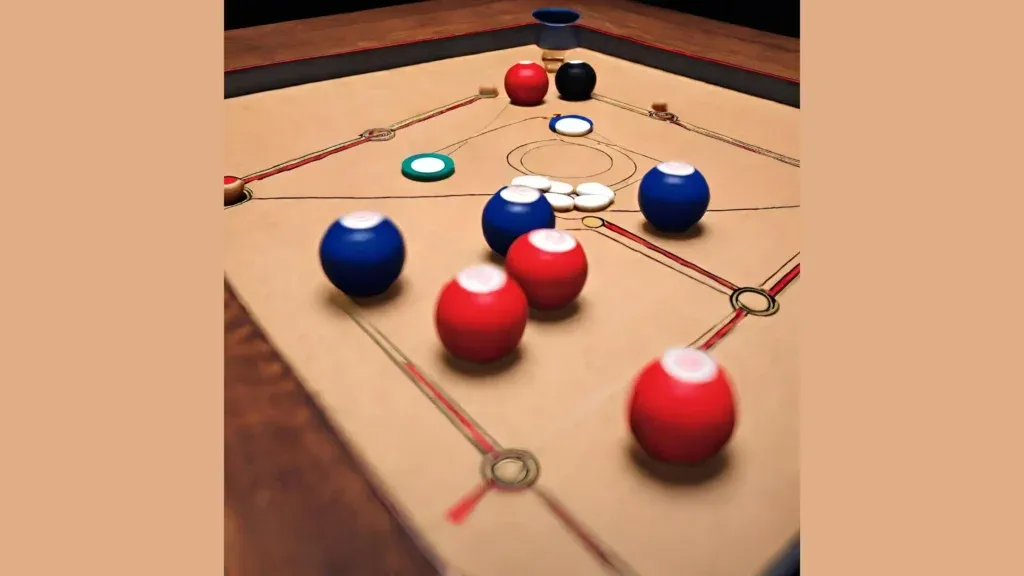How many corner holes are there on the board?
Refer to the screenshot and respond with a concise word or phrase.

Four